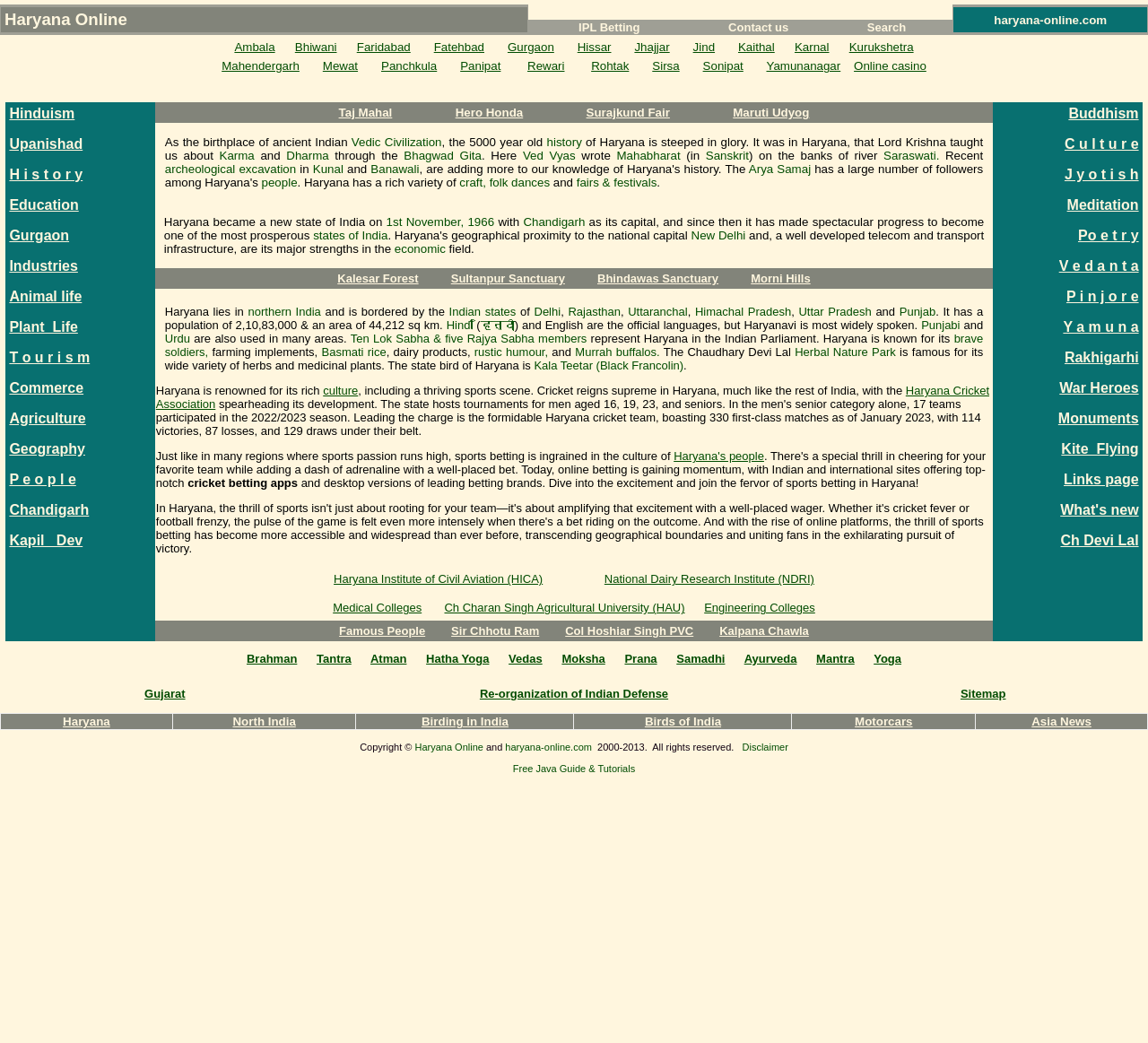What is the name of the website?
Provide a concise answer using a single word or phrase based on the image.

Haryana Online